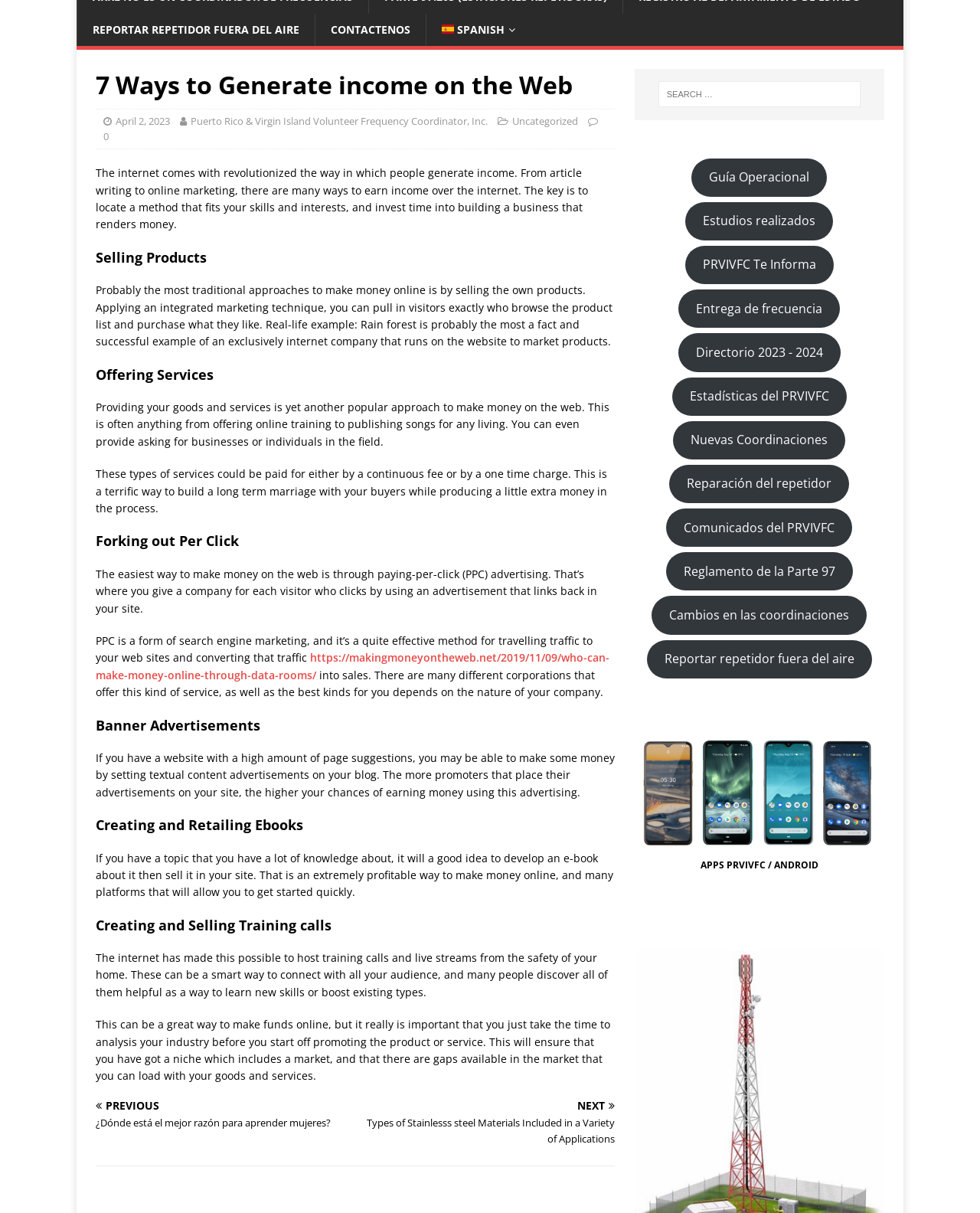From the webpage screenshot, predict the bounding box of the UI element that matches this description: "Directorio 2023 - 2024".

[0.692, 0.275, 0.858, 0.307]